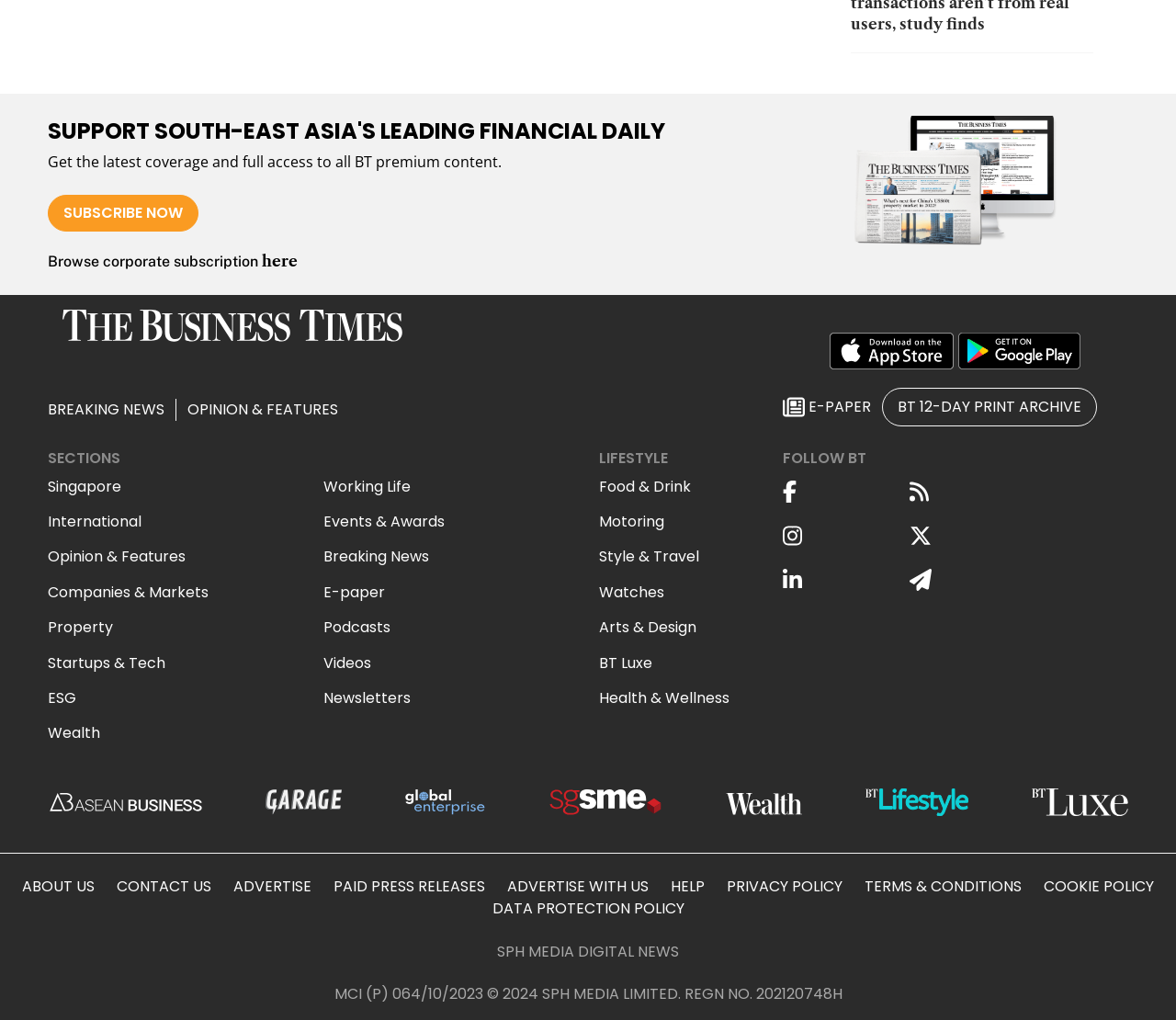What is the purpose of the 'SUBSCRIBE NOW' button?
Please give a detailed and elaborate answer to the question.

The 'SUBSCRIBE NOW' button is likely to be a call-to-action for users to subscribe to the premium content of The Business Times, as it is placed next to the text 'Get the latest coverage and full access to all BT premium content'.